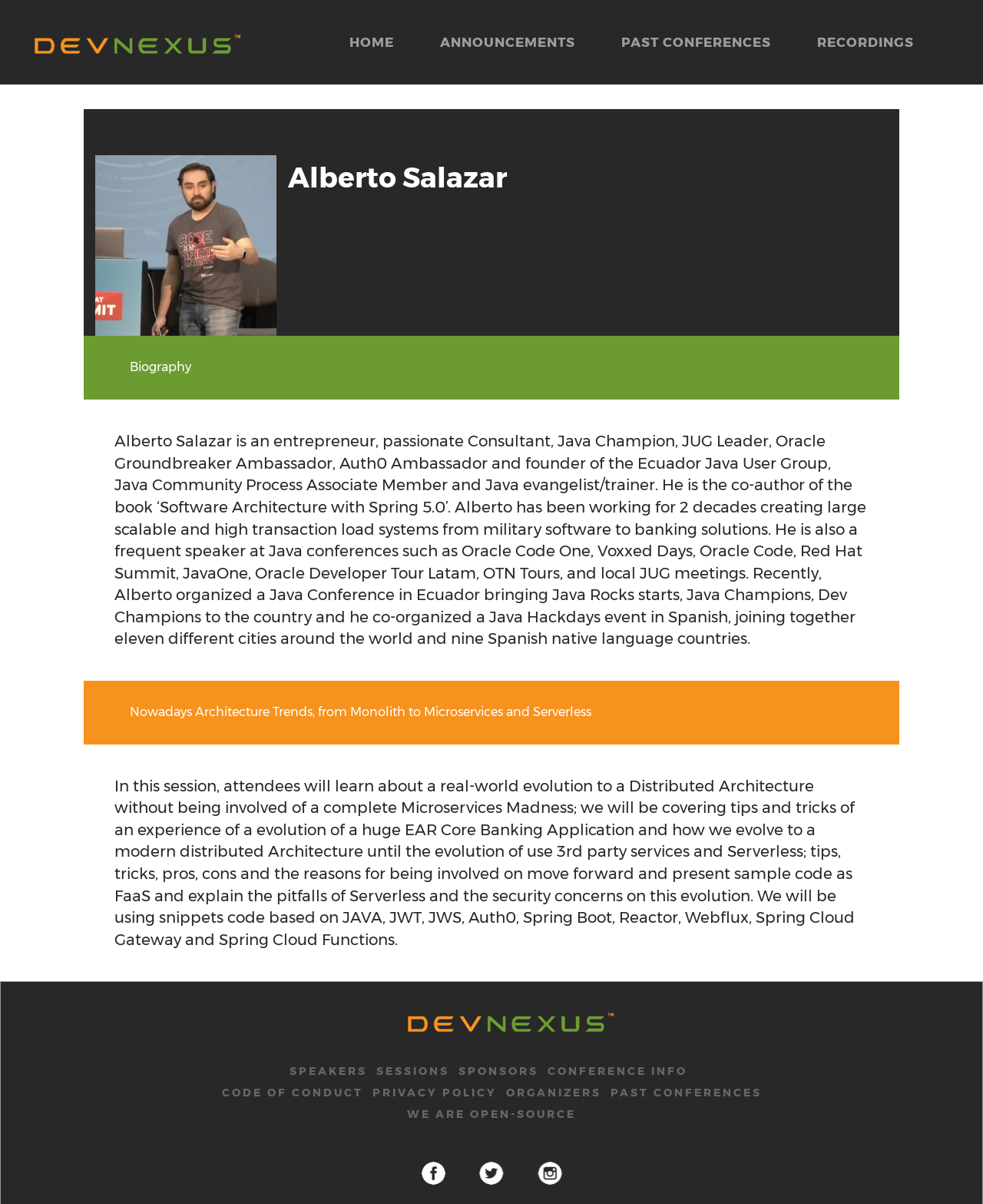Summarize the contents and layout of the webpage in detail.

The webpage appears to be the official website of Devnexus 2025, a Java Ecosystem Conference. At the top left corner, there is a link to "DevNexus" accompanied by an image of the same name. To the right of this, there are several links to different sections of the website, including "HOME", "ANNOUNCEMENTS", "PAST CONFERENCES", and "RECORDINGS".

Below these links, there is an image of Alberto Salazar, a speaker at the conference, along with a heading and a brief biography that describes his background and experience as an entrepreneur, consultant, and Java champion. His biography is followed by a description of his session, "Nowadays Architecture Trends, from Monolith to Microservices and Serverless", which outlines the topics he will cover and the technologies he will discuss.

To the right of Alberto's image, there is a logo, and below it, there are several links to other sections of the website, including "SPEAKERS", "SESSIONS", "SPONSORS", "CONFERENCE INFO", and others. These links are separated by small gaps, indicated by static text elements containing a non-breaking space character.

At the very bottom of the page, there are more links to "CODE OF CONDUCT", "PRIVACY POLICY", "ORGANIZERS", "PAST CONFERENCES", and "WE ARE OPEN-SOURCE". There are also three social media links, each represented by an image, at the bottom right corner of the page.